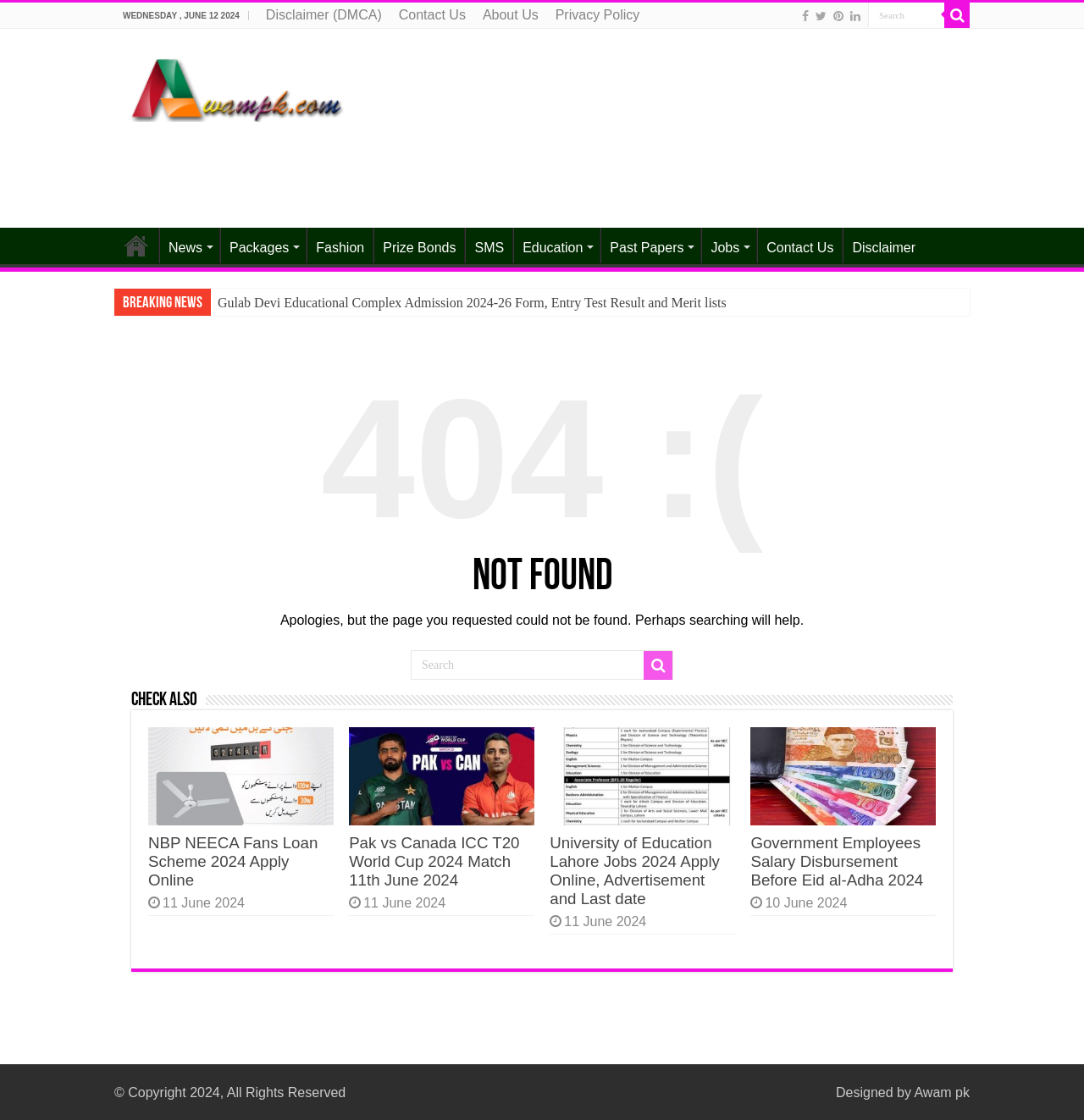Locate the bounding box coordinates of the element that needs to be clicked to carry out the instruction: "Click the 'EduXchange.NL' link". The coordinates should be given as four float numbers ranging from 0 to 1, i.e., [left, top, right, bottom].

None